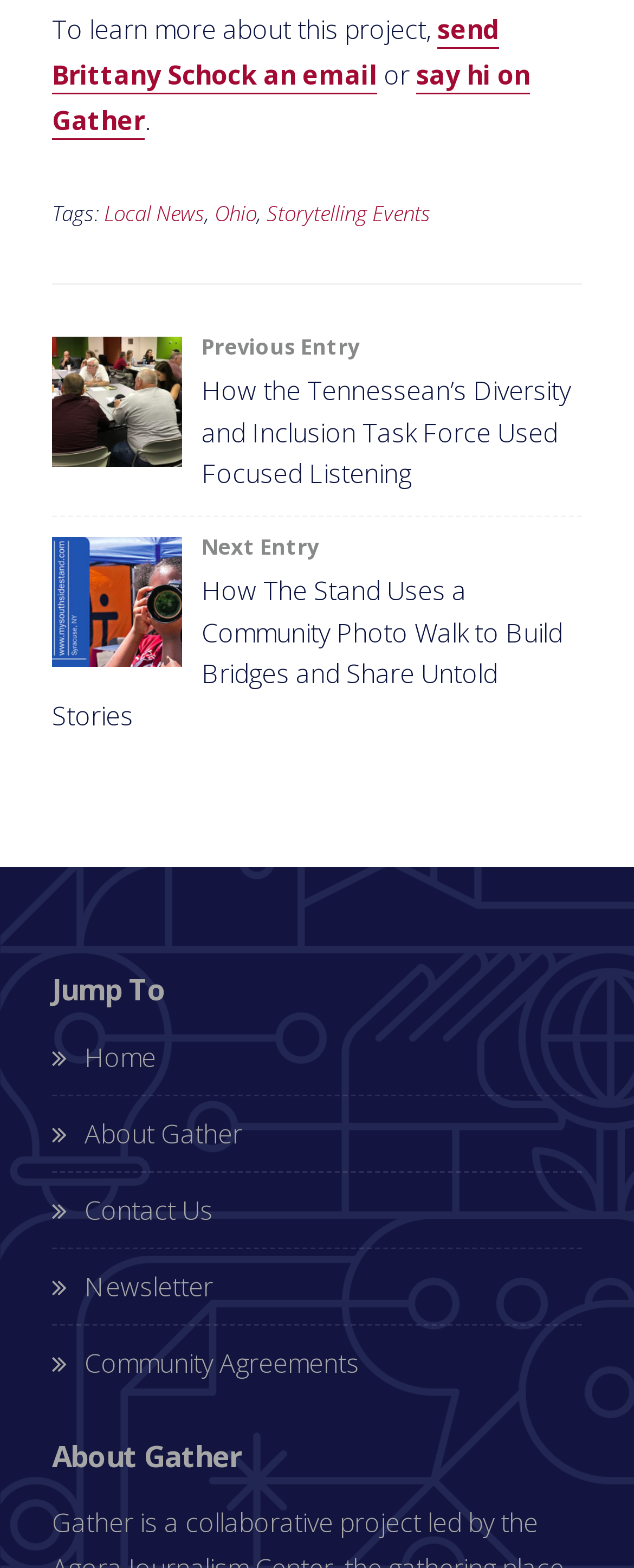Identify the bounding box coordinates for the UI element mentioned here: "say hi on Gather". Provide the coordinates as four float values between 0 and 1, i.e., [left, top, right, bottom].

[0.082, 0.036, 0.836, 0.089]